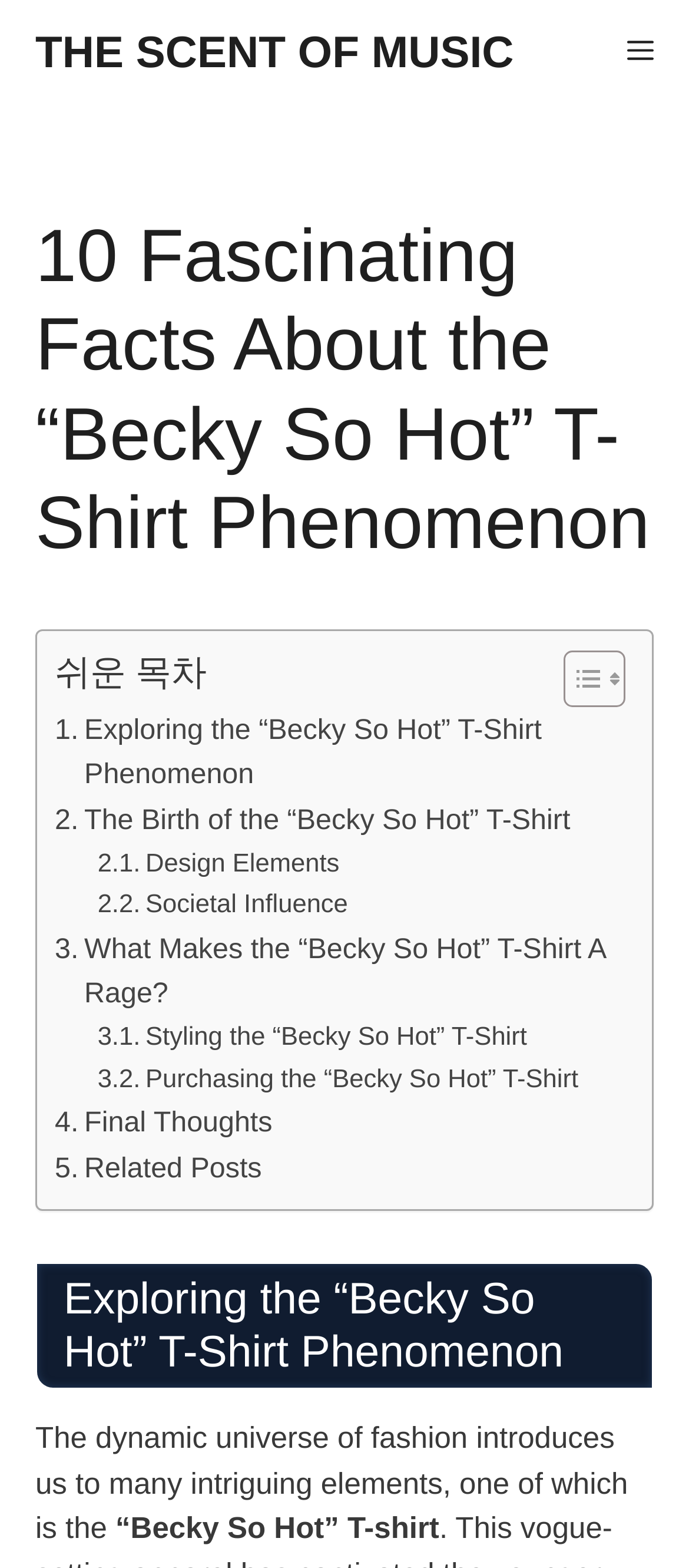Locate the bounding box coordinates for the element described below: "Societal Influence". The coordinates must be four float values between 0 and 1, formatted as [left, top, right, bottom].

[0.142, 0.565, 0.505, 0.591]